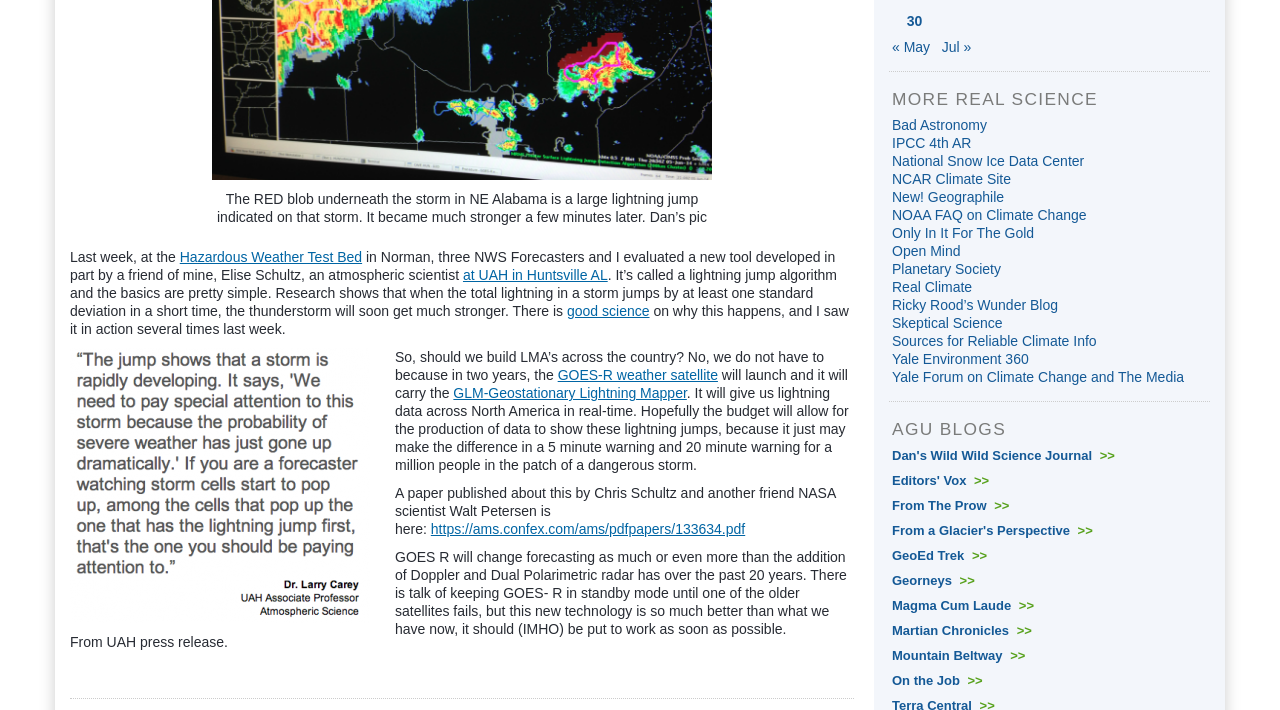What is the name of the blog?
We need a detailed and meticulous answer to the question.

The name of the blog can be determined by reading the text content of the webpage. The heading element with the text 'AGU BLOGS' is followed by a link element with the text 'Dan's Wild Wild Science Journal >>', which indicates that this is the name of the blog.